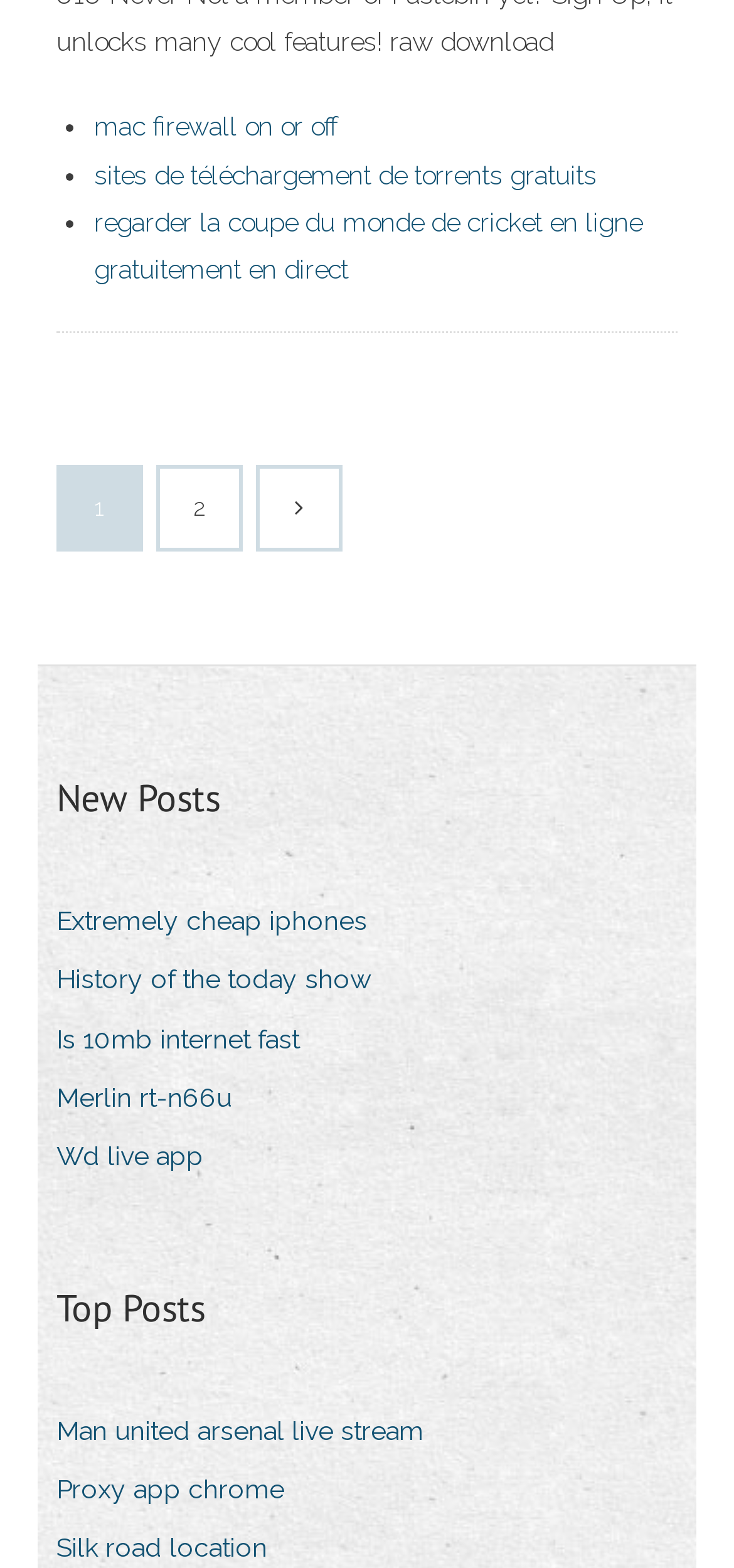Given the description "Wd live app", determine the bounding box of the corresponding UI element.

[0.077, 0.721, 0.315, 0.754]